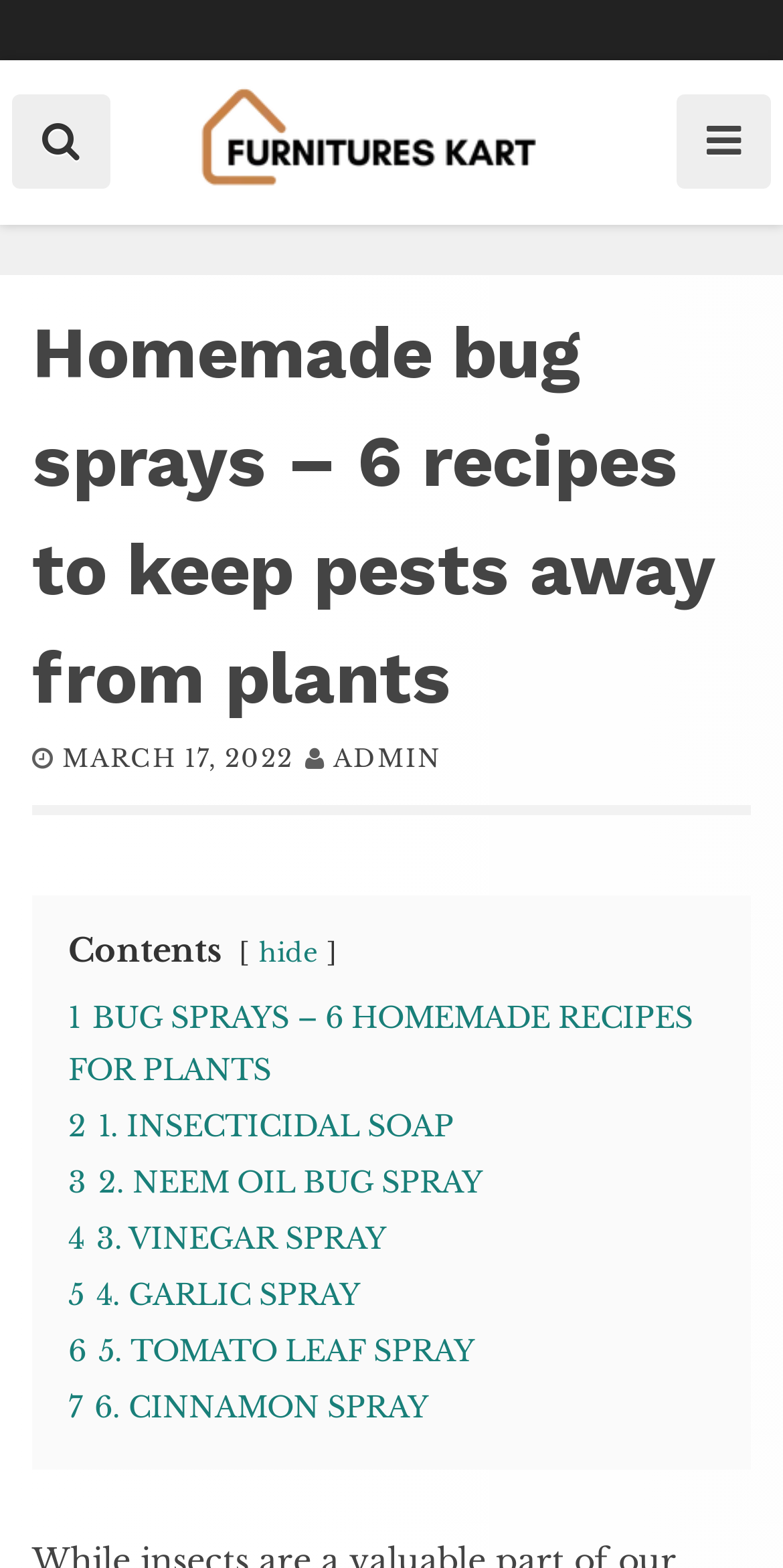Identify the bounding box coordinates of the section to be clicked to complete the task described by the following instruction: "Visit Furnitures website". The coordinates should be four float numbers between 0 and 1, formatted as [left, top, right, bottom].

[0.244, 0.099, 0.756, 0.125]